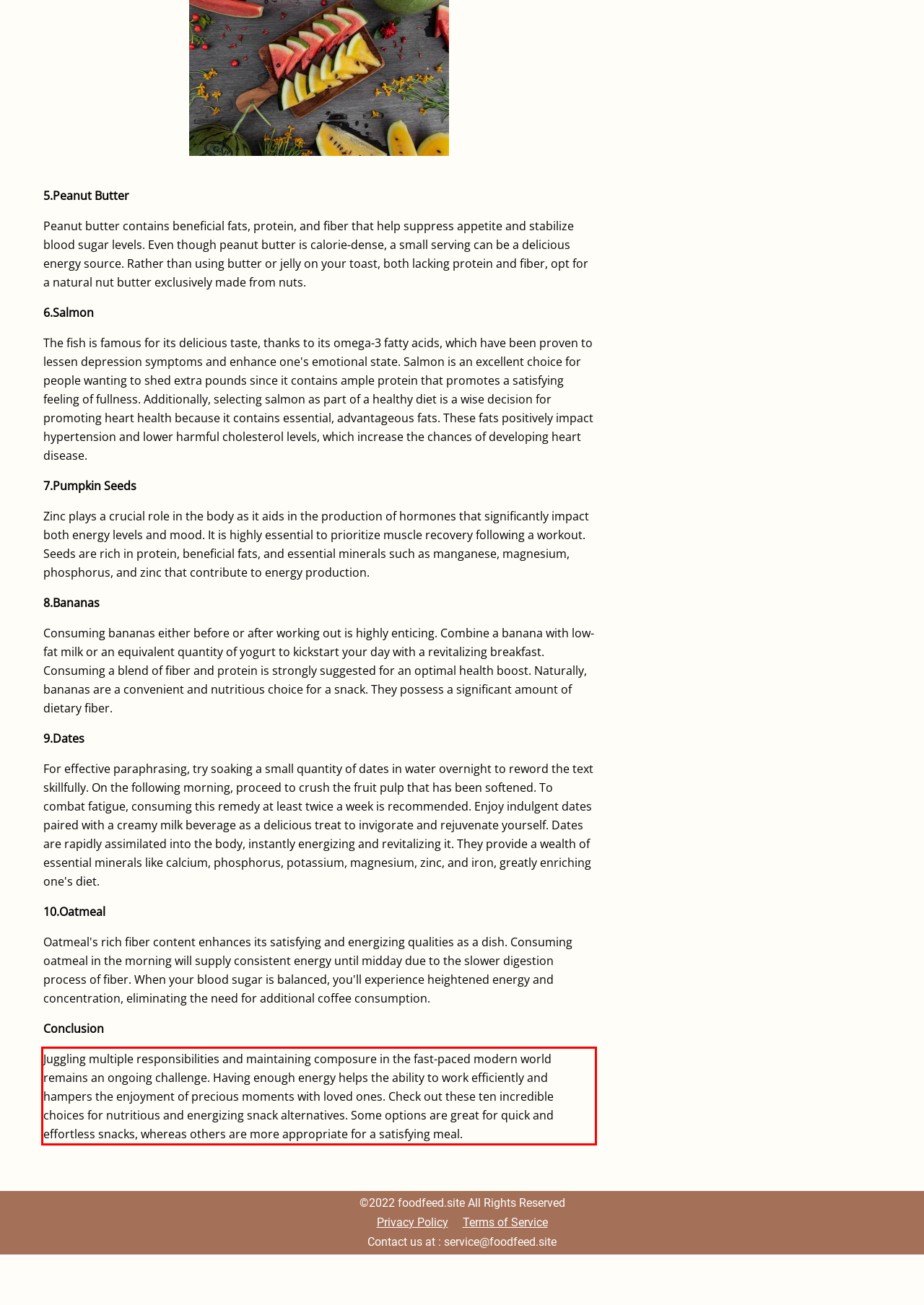You have a screenshot of a webpage where a UI element is enclosed in a red rectangle. Perform OCR to capture the text inside this red rectangle.

Juggling multiple responsibilities and maintaining composure in the fast-paced modern world remains an ongoing challenge. Having enough energy helps the ability to work efficiently and hampers the enjoyment of precious moments with loved ones. Check out these ten incredible choices for nutritious and energizing snack alternatives. Some options are great for quick and effortless snacks, whereas others are more appropriate for a satisfying meal.